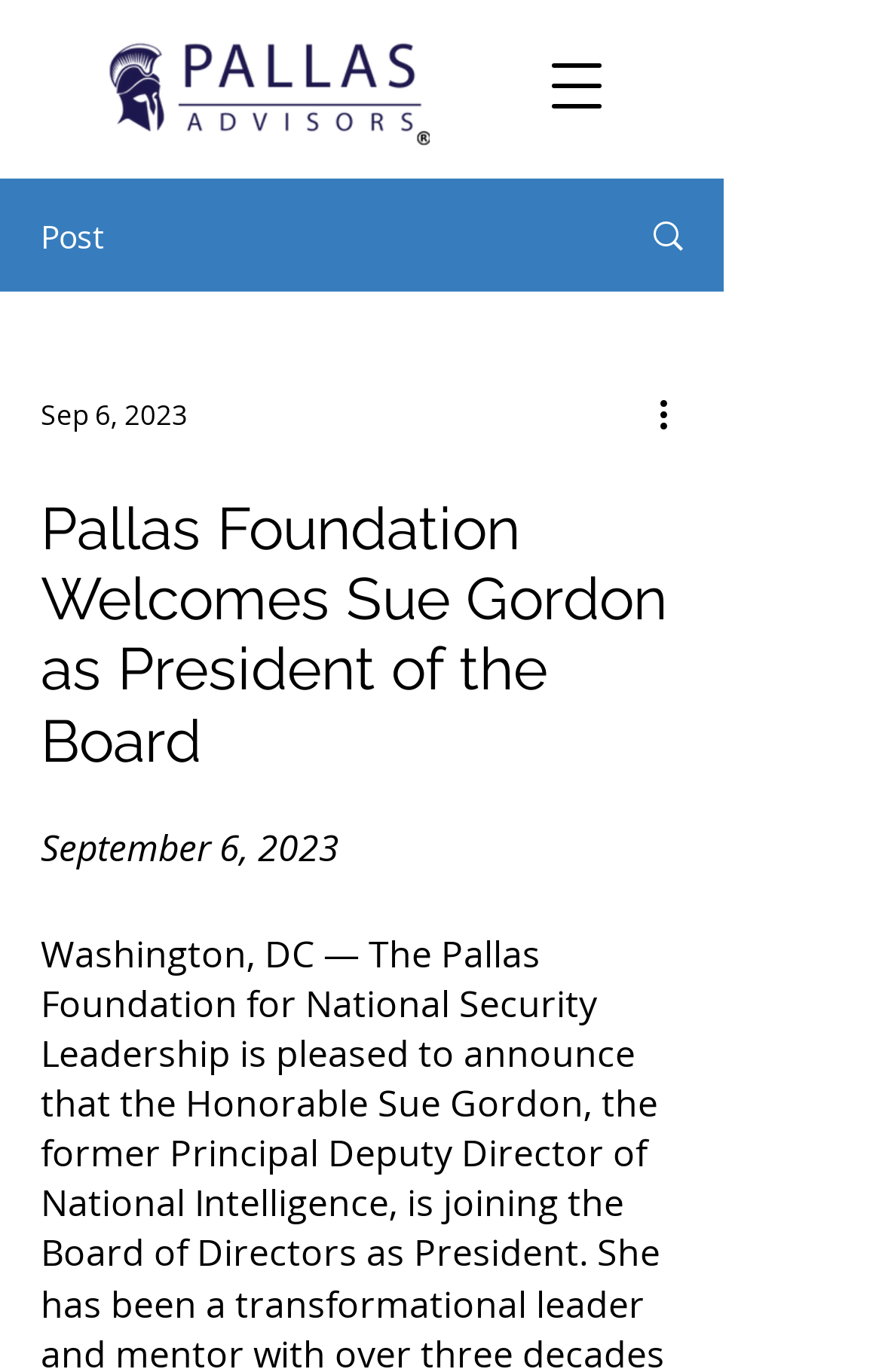Using a single word or phrase, answer the following question: 
Is there a navigation menu on this webpage?

Yes